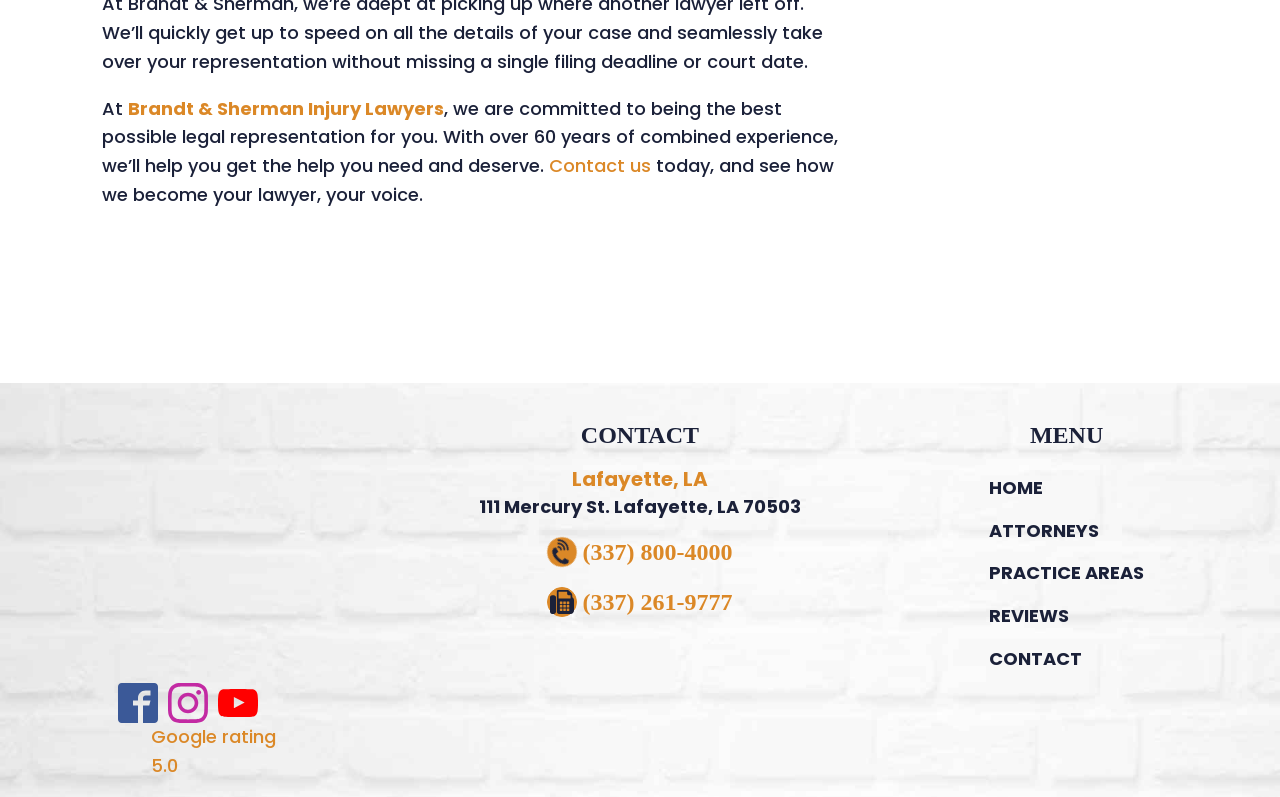Find the bounding box coordinates for the area you need to click to carry out the instruction: "Call (337) 800-4000". The coordinates should be four float numbers between 0 and 1, indicated as [left, top, right, bottom].

[0.455, 0.678, 0.572, 0.708]